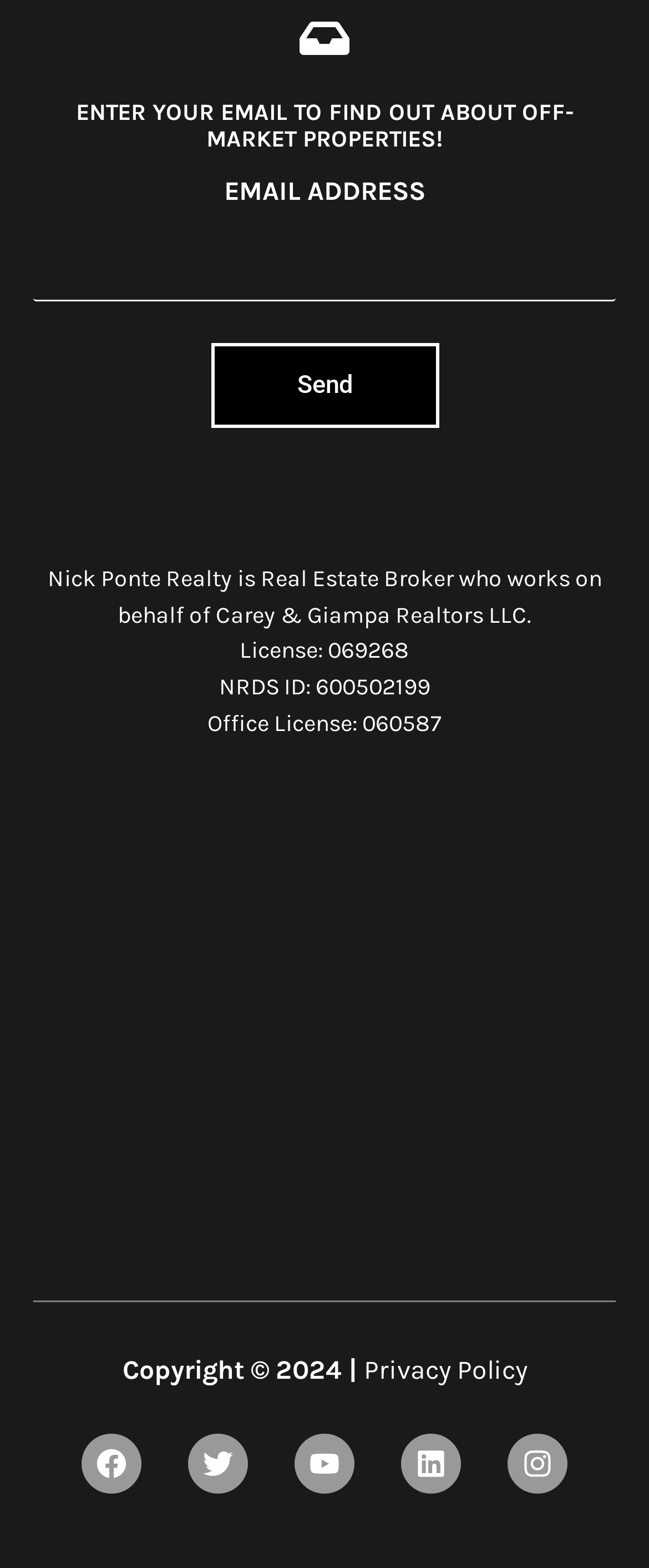Please identify the coordinates of the bounding box for the clickable region that will accomplish this instruction: "Visit Facebook page".

[0.126, 0.915, 0.218, 0.953]